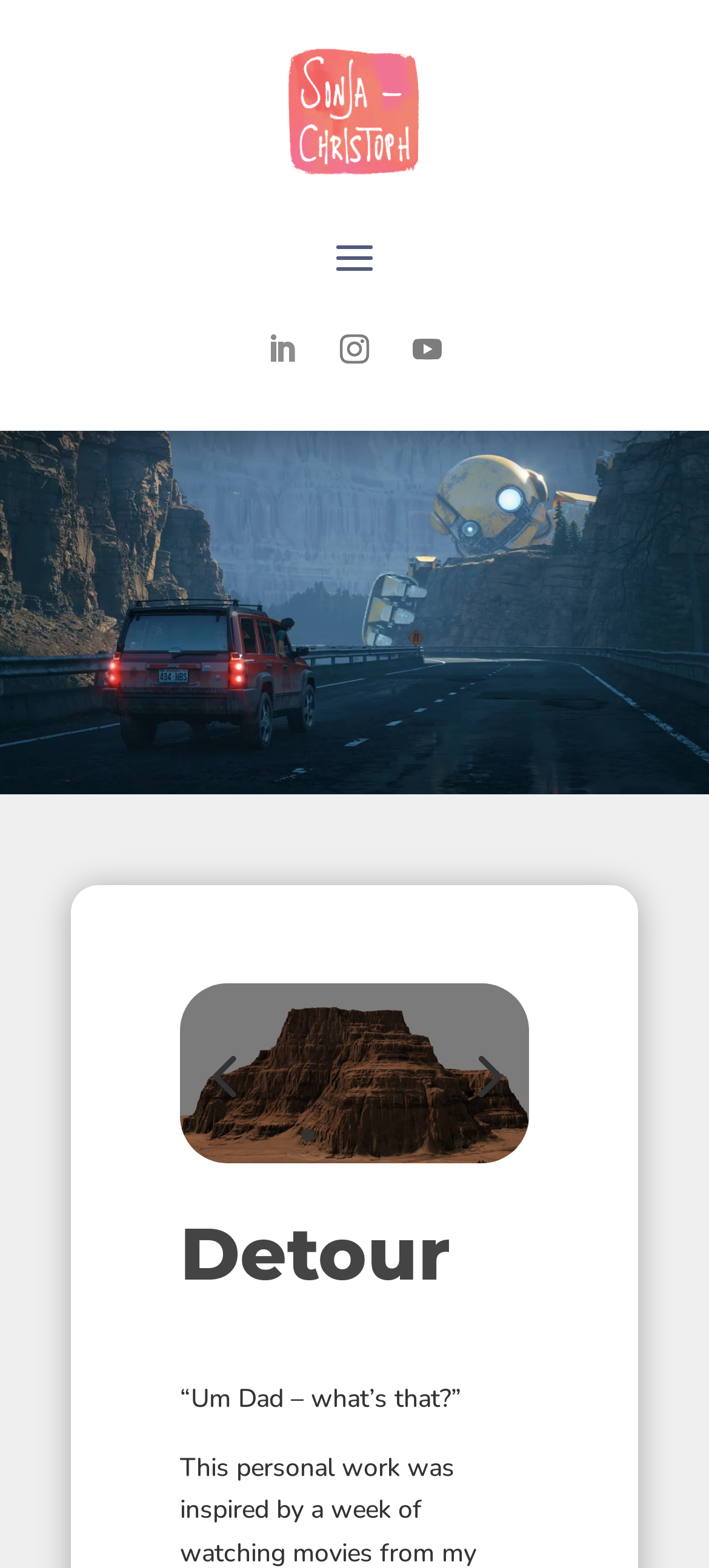Given the description of a UI element: "1", identify the bounding box coordinates of the matching element in the webpage screenshot.

[0.426, 0.72, 0.444, 0.728]